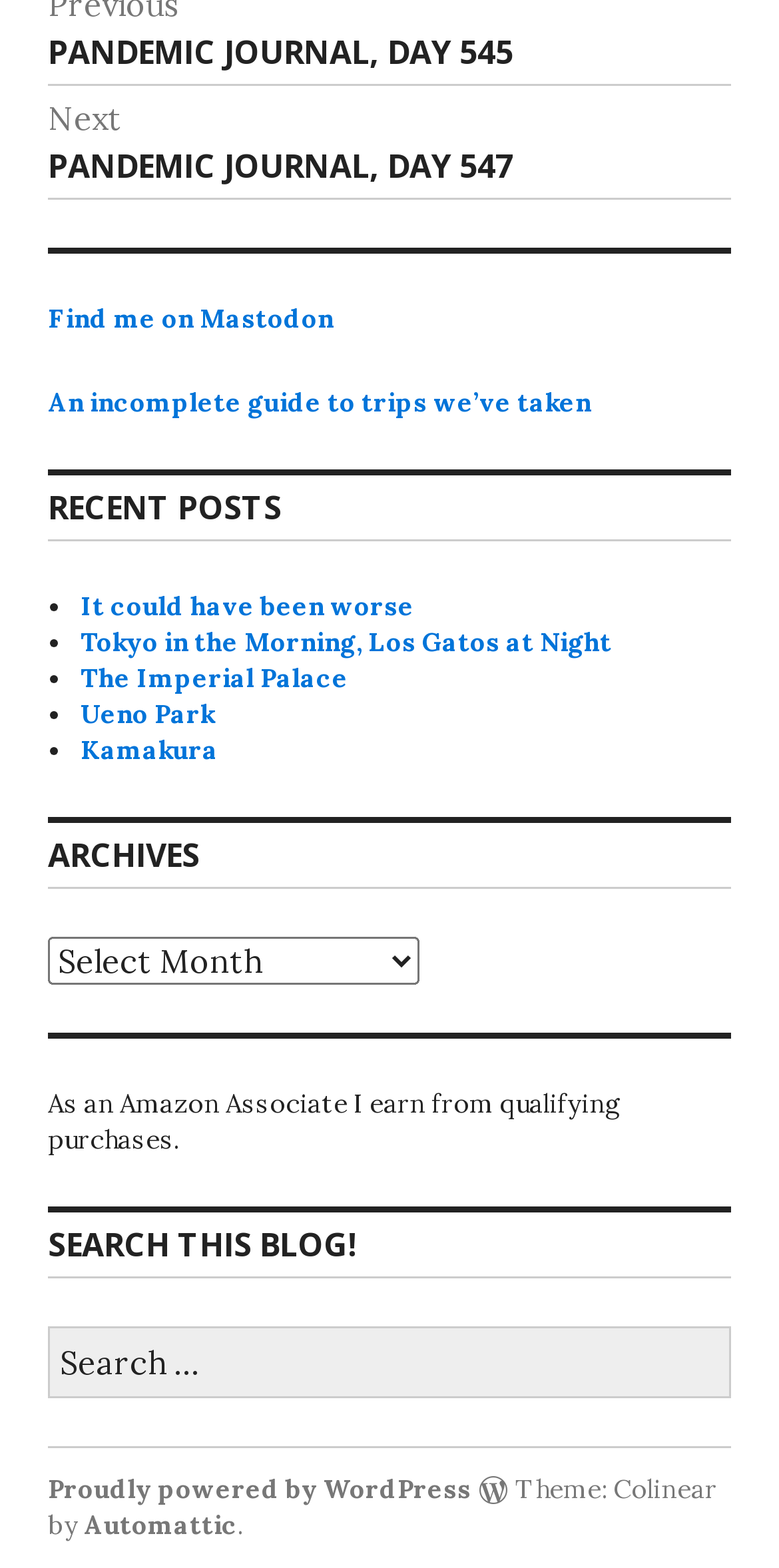What is the purpose of the search box?
By examining the image, provide a one-word or phrase answer.

To search the blog